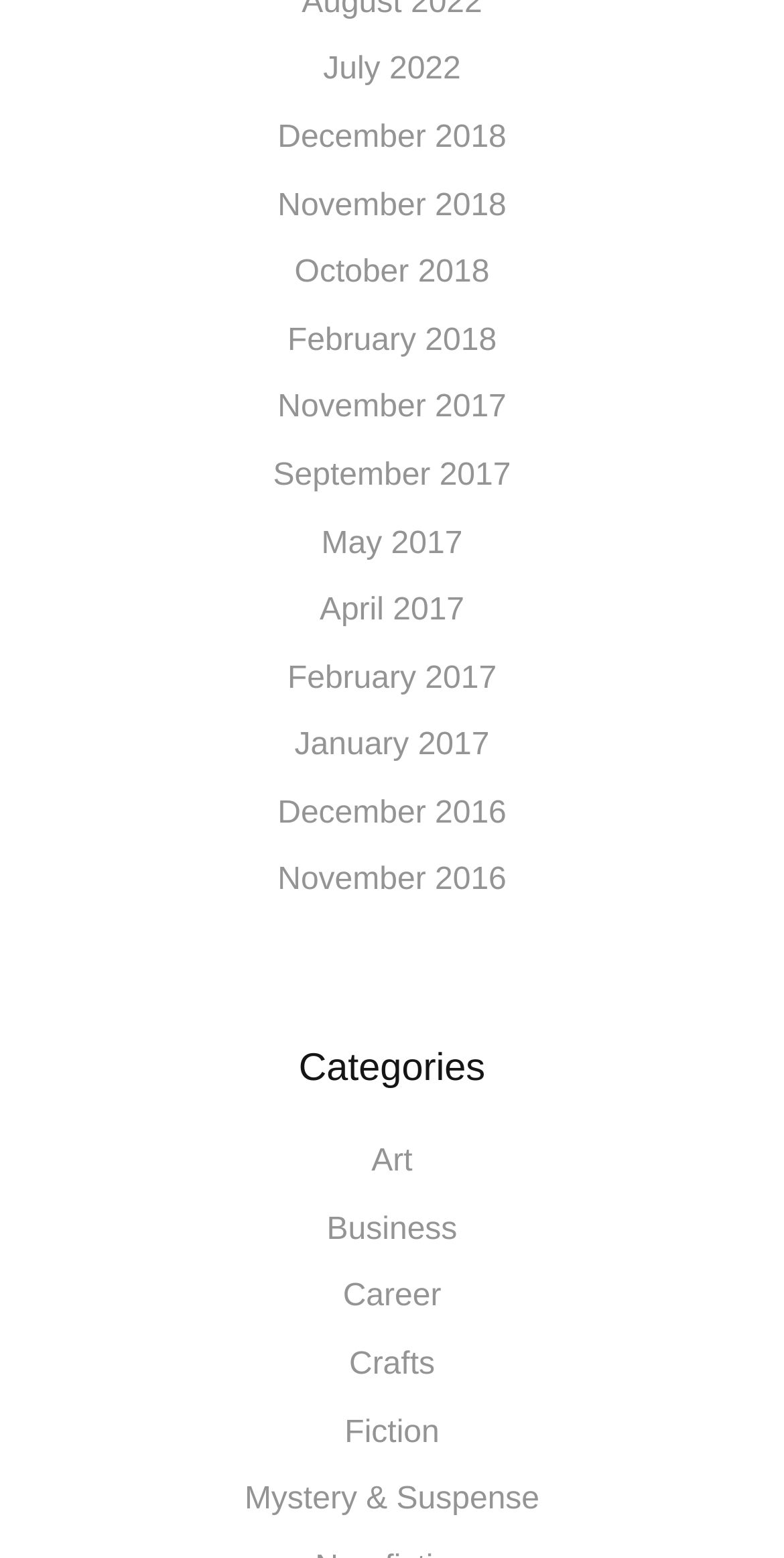Can you provide the bounding box coordinates for the element that should be clicked to implement the instruction: "Explore the Mystery & Suspense section"?

[0.312, 0.952, 0.688, 0.973]